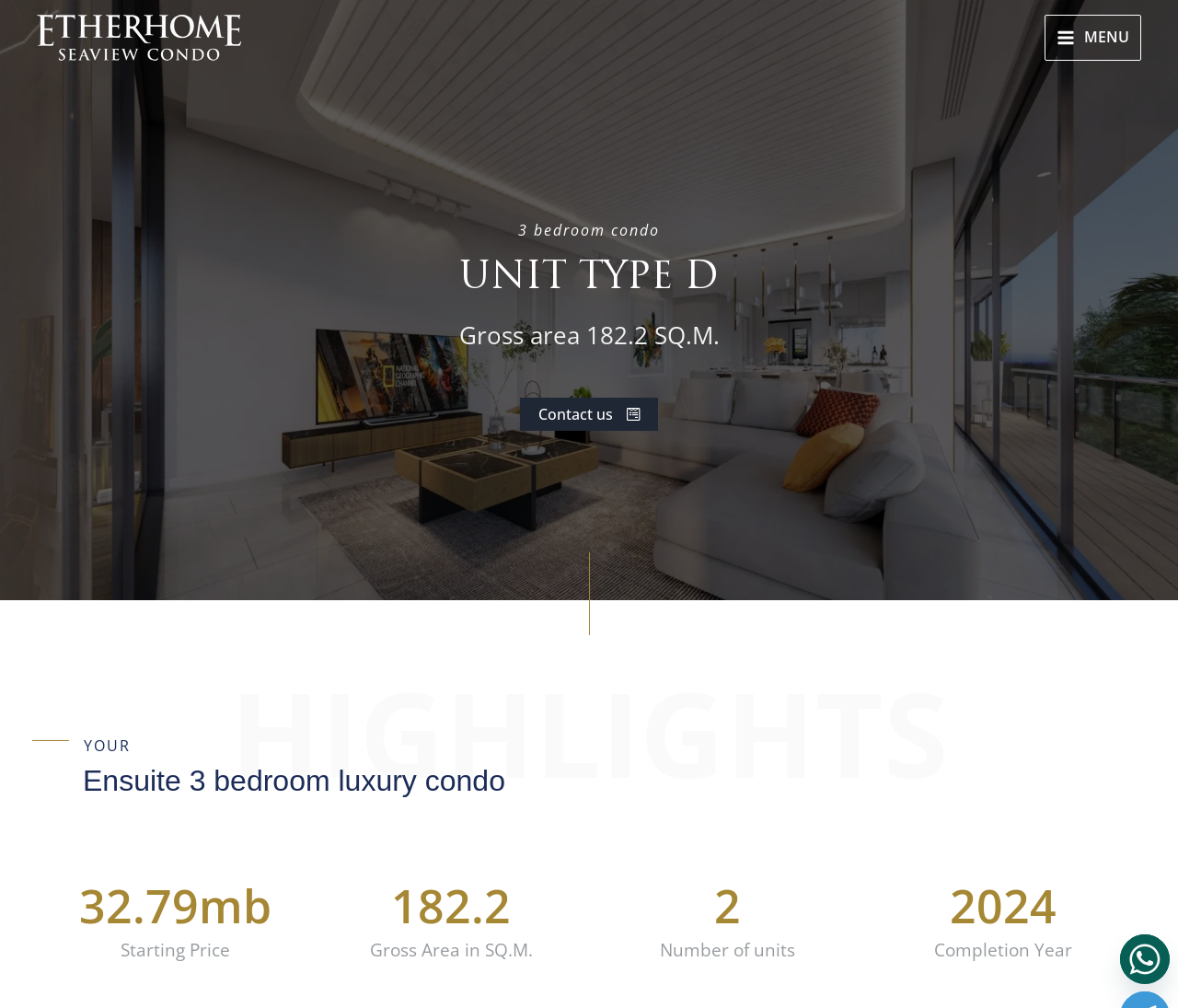Please use the details from the image to answer the following question comprehensively:
What is the starting price of the condo?

I found the answer by looking at the 'Starting Price' static text element, which is accompanied by the price '32.79' and the unit 'mb'.